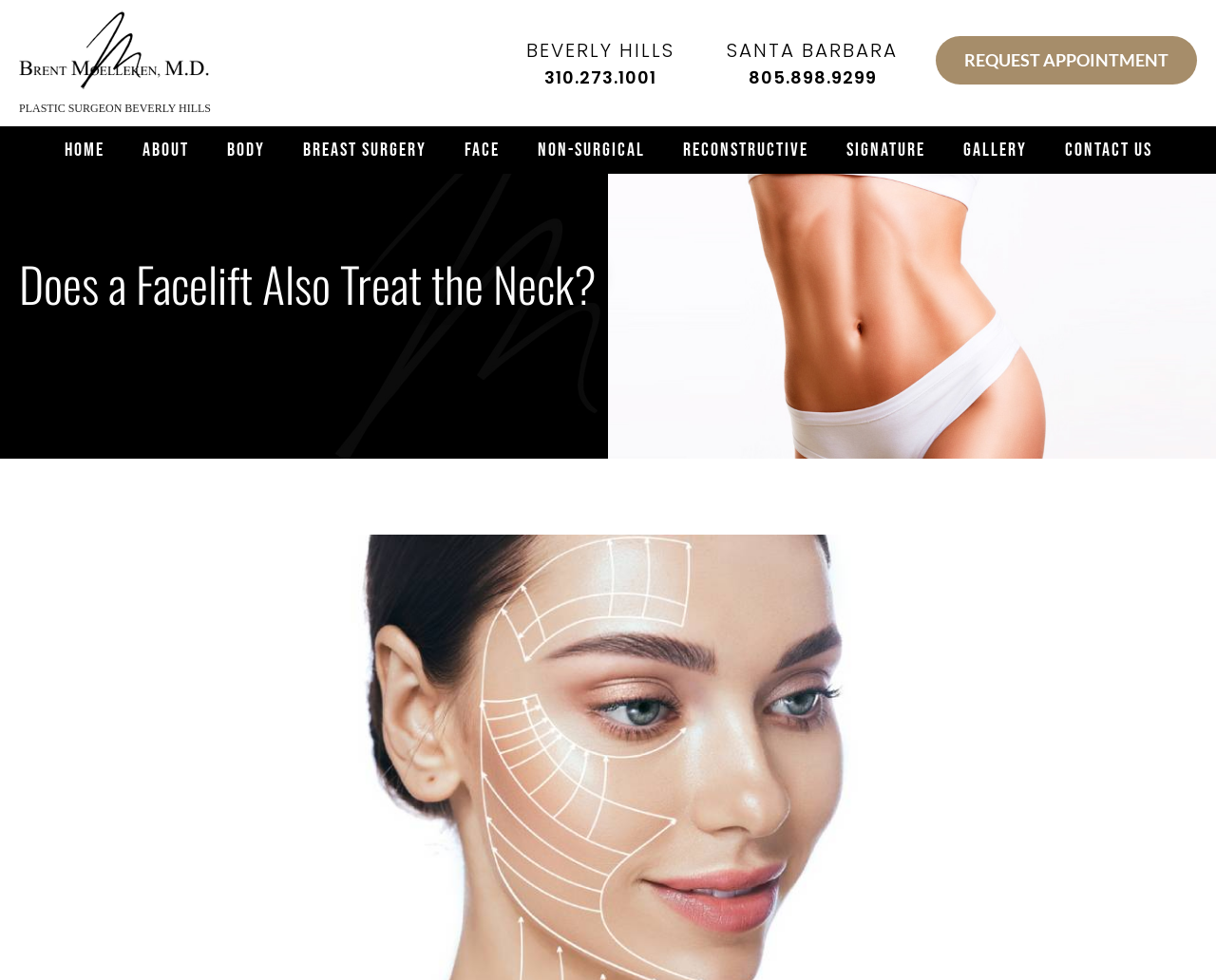Please identify the bounding box coordinates of the clickable region that I should interact with to perform the following instruction: "Click the 'Brent Moelleken M.D.' link". The coordinates should be expressed as four float numbers between 0 and 1, i.e., [left, top, right, bottom].

[0.016, 0.047, 0.172, 0.066]